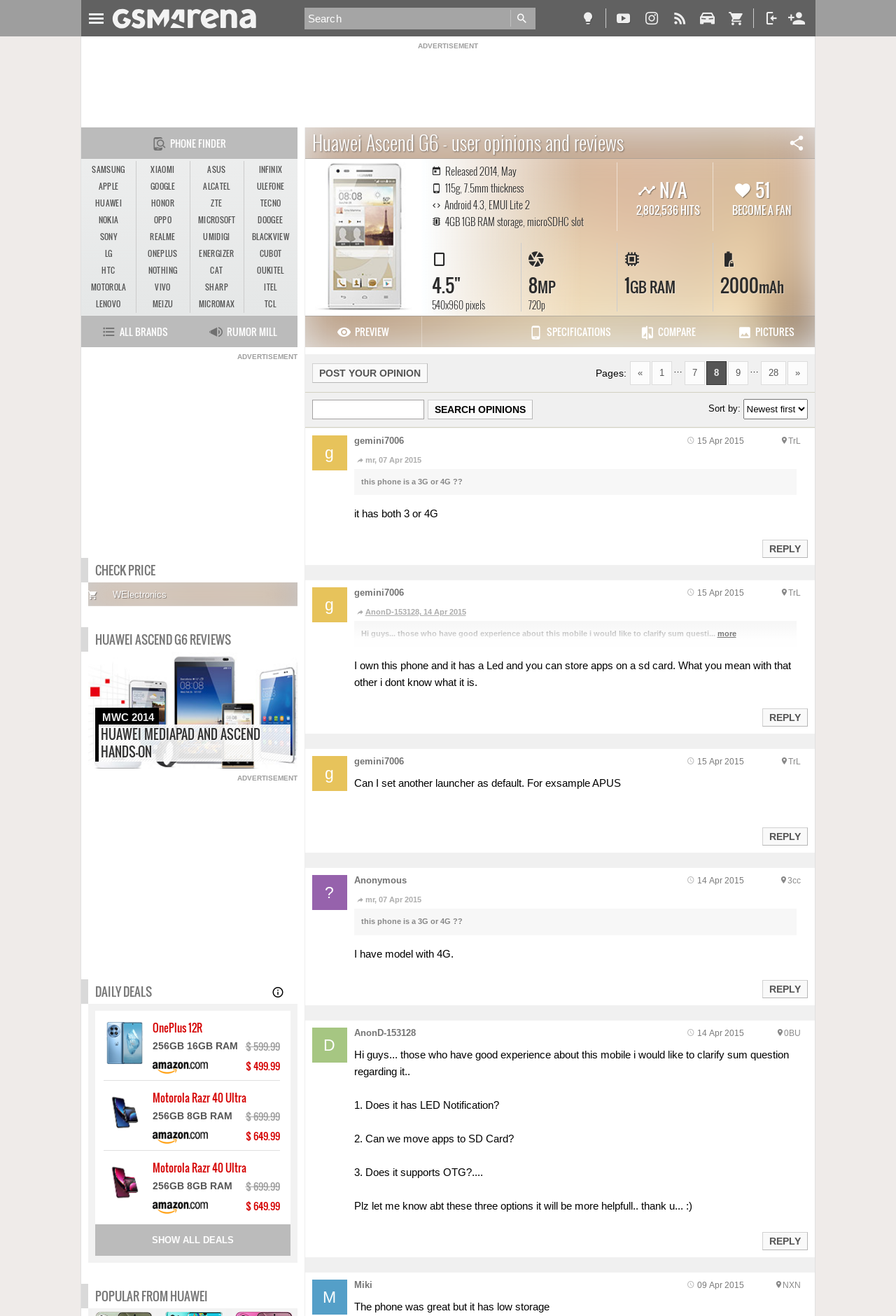Locate the bounding box of the UI element defined by this description: "OnePlus". The coordinates should be given as four float numbers between 0 and 1, formatted as [left, top, right, bottom].

[0.152, 0.186, 0.211, 0.2]